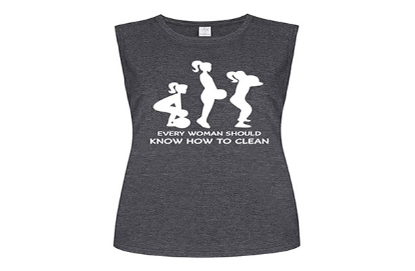Using the information shown in the image, answer the question with as much detail as possible: What is the tone of the phrase 'EVERY WOMAN SHOULD KNOW HOW TO CLEAN'?

The caption describes the phrase as having a 'light-hearted take on household tasks', implying that the tone is playful and humorous rather than serious or stern.